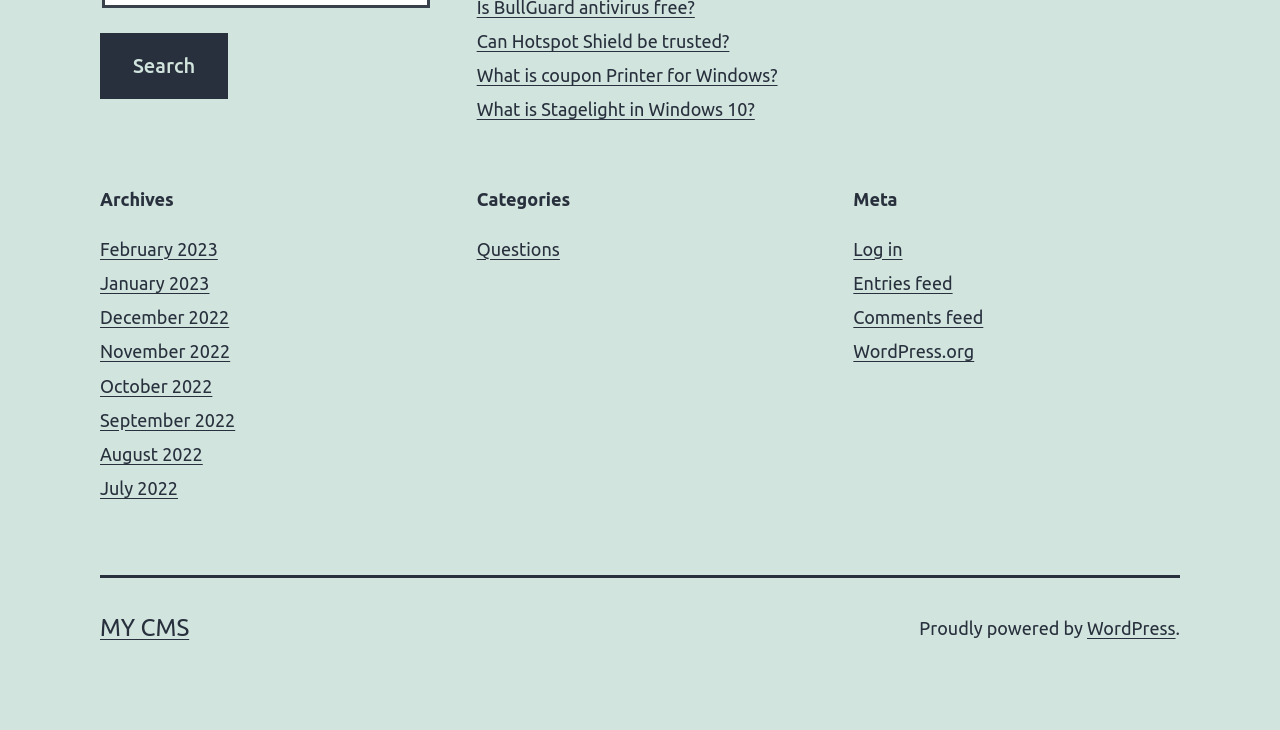What is the name of the website?
Can you provide an in-depth and detailed response to the question?

The website's name 'MY CMS' is displayed at the bottom left of the webpage, indicating that it is the title or name of the website.